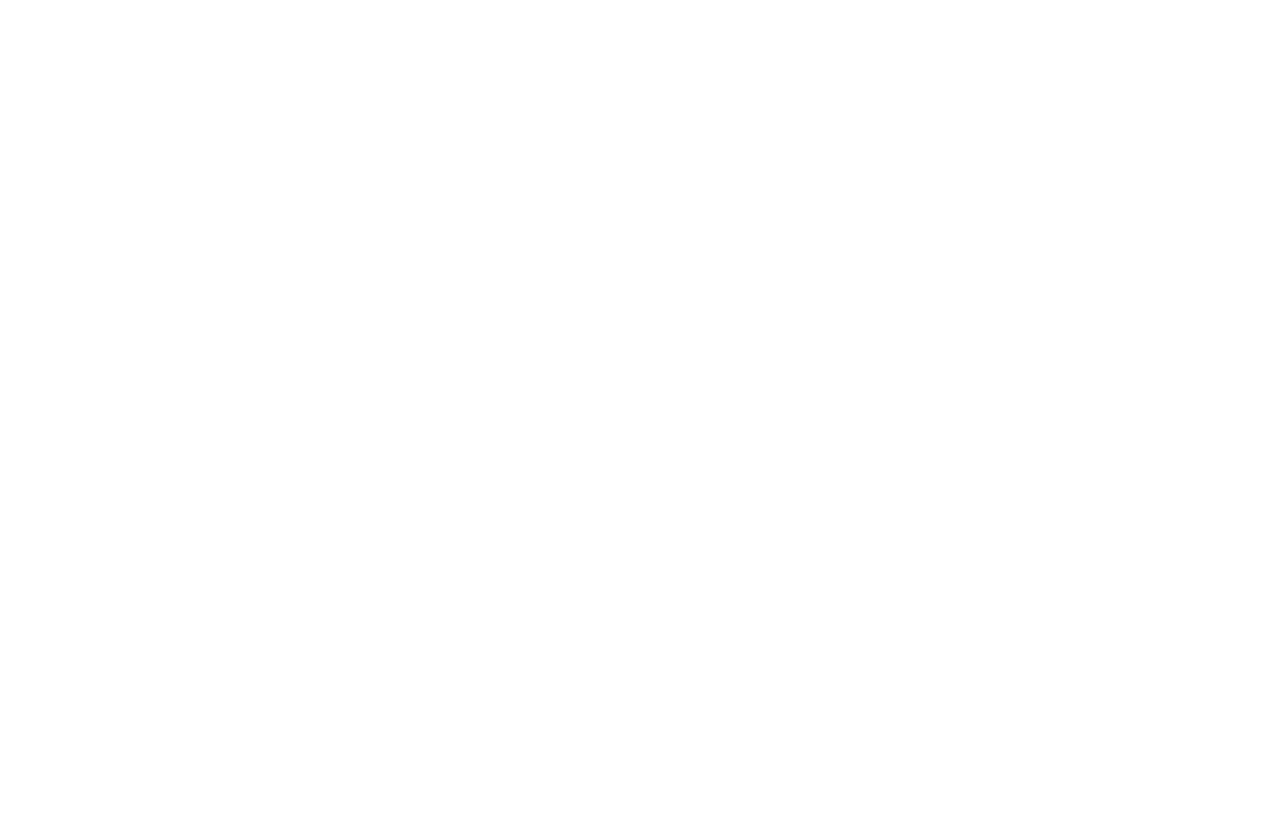What is the text above the 'SUBSCRIBE TO OUR NEWSLETTER' button?
Answer the question with as much detail as you can, using the image as a reference.

I found the text above the 'SUBSCRIBE TO OUR NEWSLETTER' button by looking at the StaticText element with the text 'Sign up for exclusive offers, event invites and more!' which is located above the button.